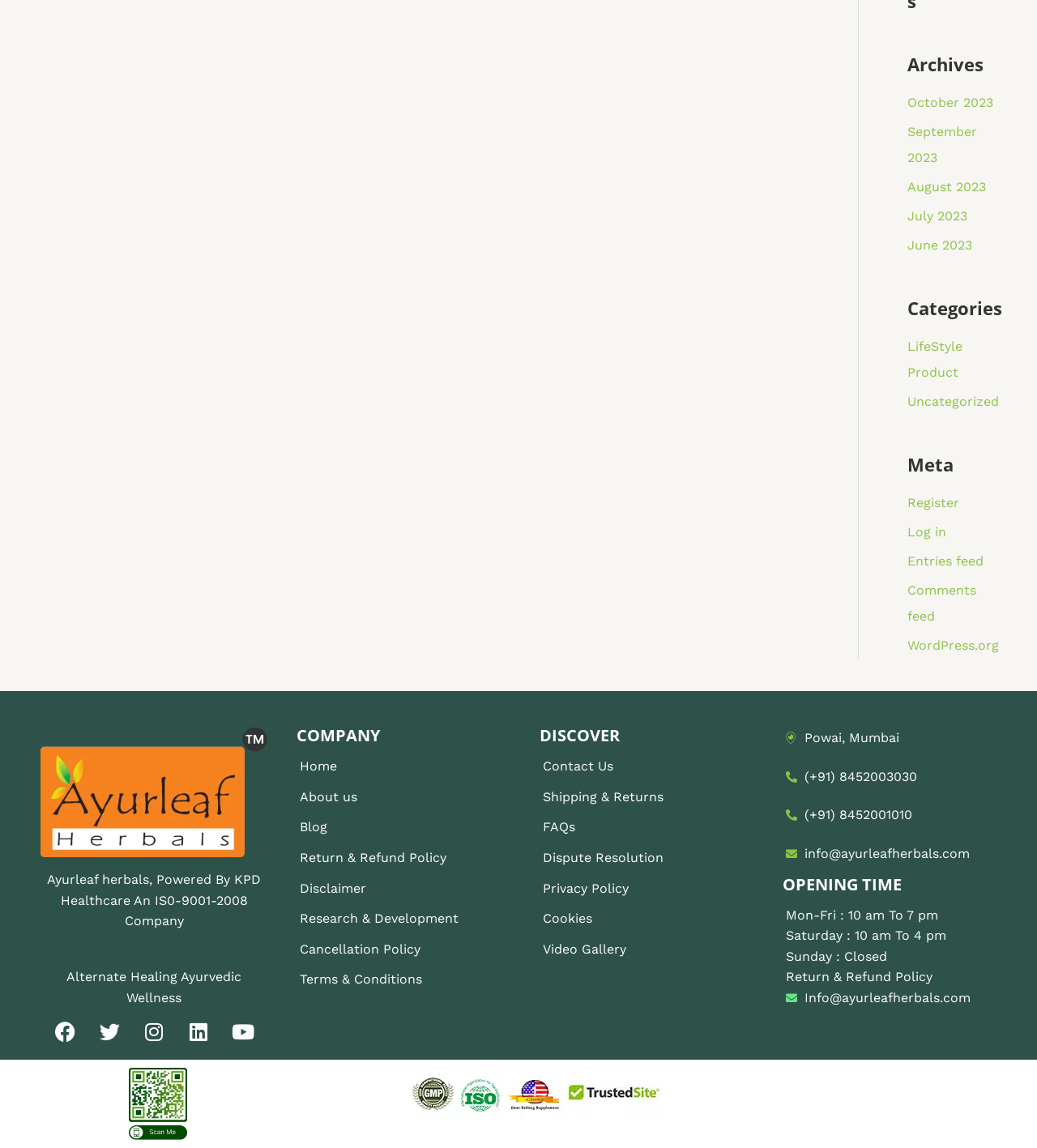Find the bounding box coordinates of the clickable area that will achieve the following instruction: "Click on Archives".

[0.875, 0.044, 0.968, 0.067]